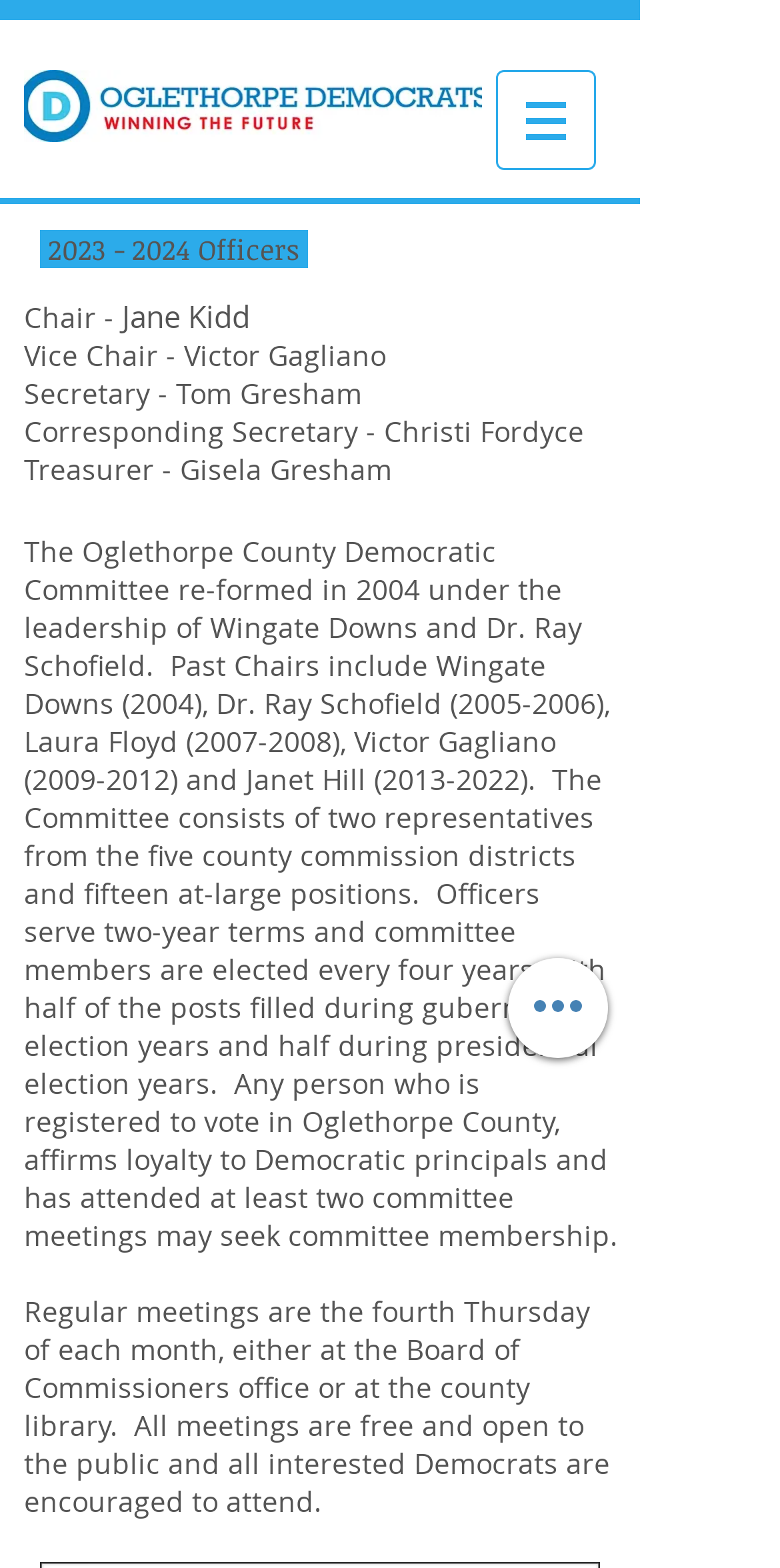Please provide a short answer using a single word or phrase for the question:
When are the regular meetings held?

Fourth Thursday of each month